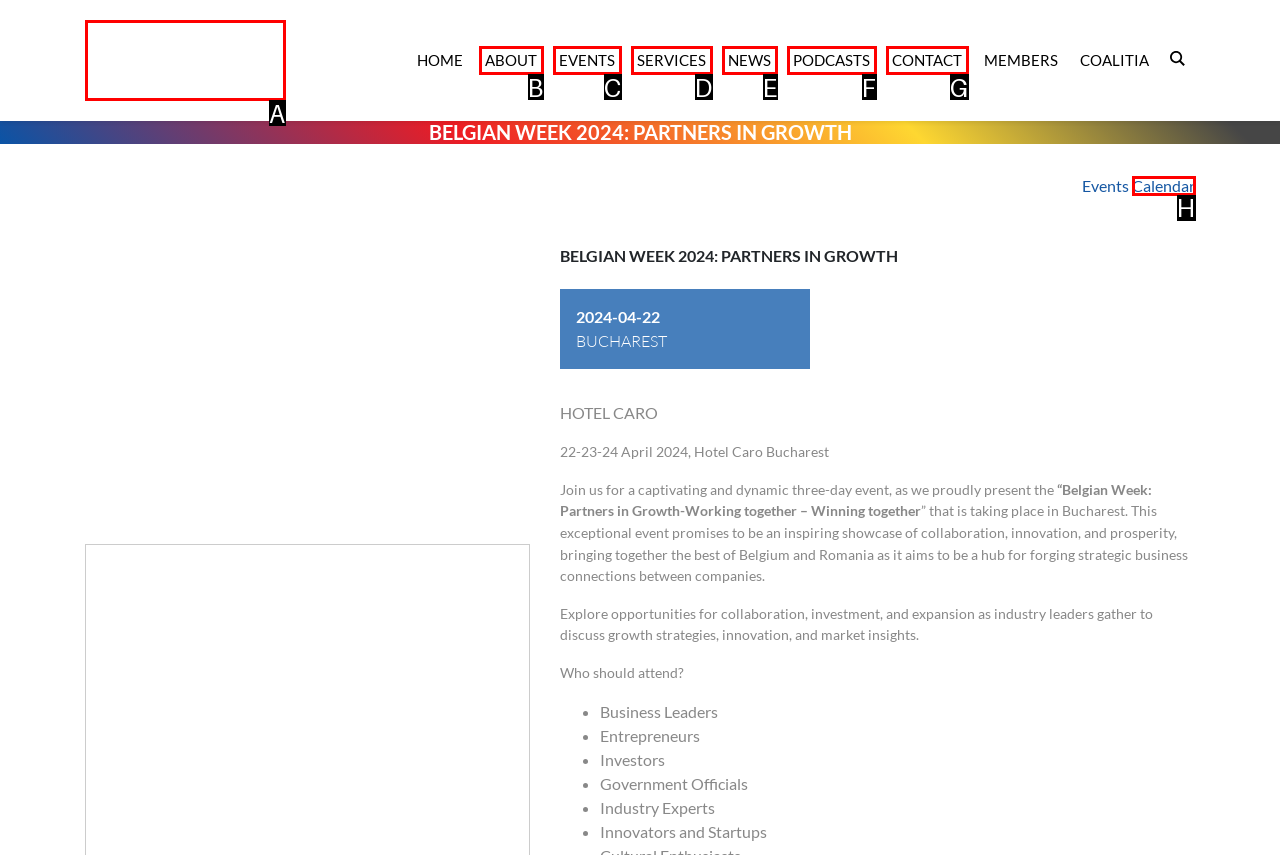Identify the UI element described as: parent_node: HOME
Answer with the option's letter directly.

A